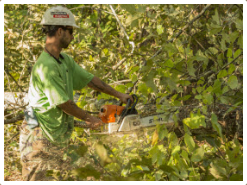What is the worker using to trim the trees?
From the image, provide a succinct answer in one word or a short phrase.

Chainsaw